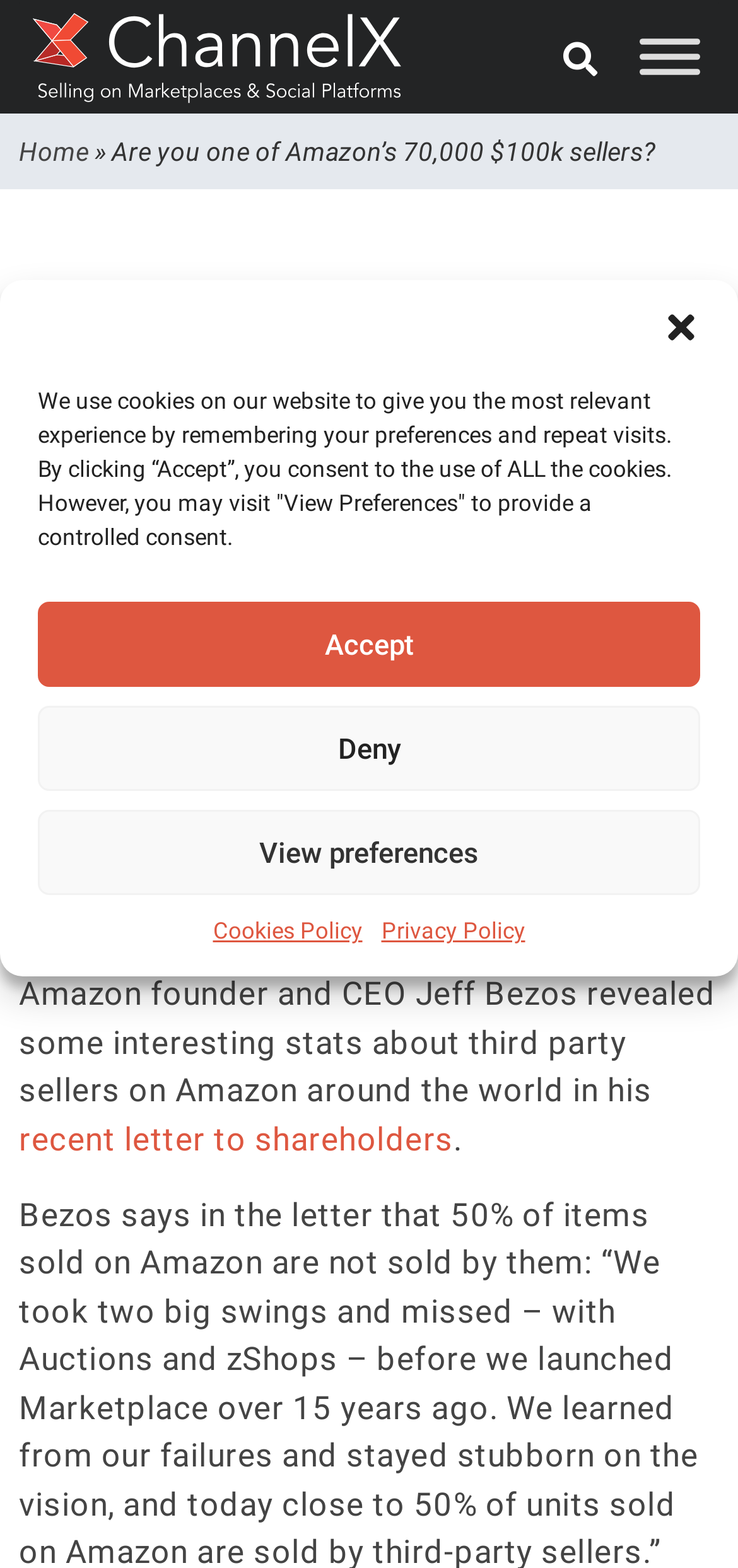Provide a short, one-word or phrase answer to the question below:
Who is the founder and CEO of Amazon?

Jeff Bezos